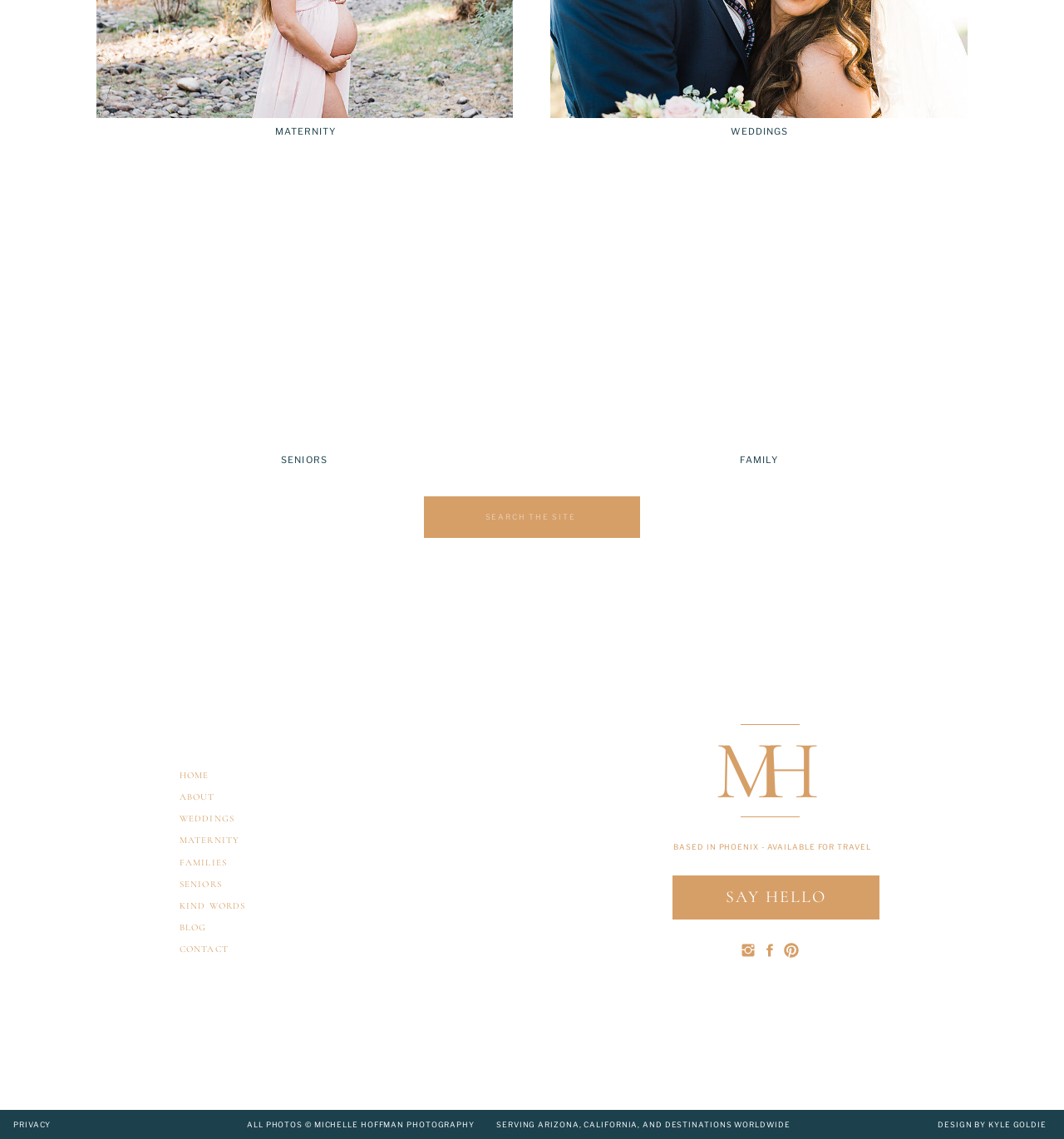Determine the coordinates of the bounding box that should be clicked to complete the instruction: "View MATERNITY photos". The coordinates should be represented by four float numbers between 0 and 1: [left, top, right, bottom].

[0.092, 0.111, 0.482, 0.121]